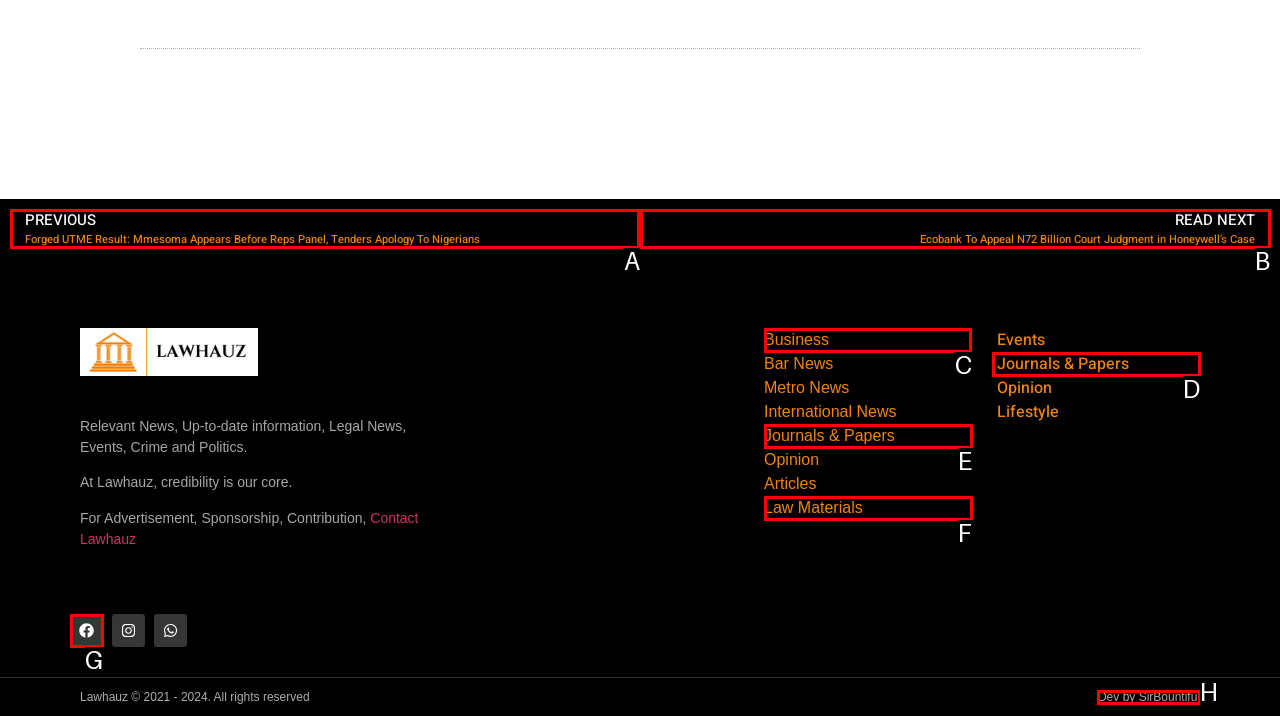Identify the correct UI element to click for this instruction: Explore Business news
Respond with the appropriate option's letter from the provided choices directly.

C